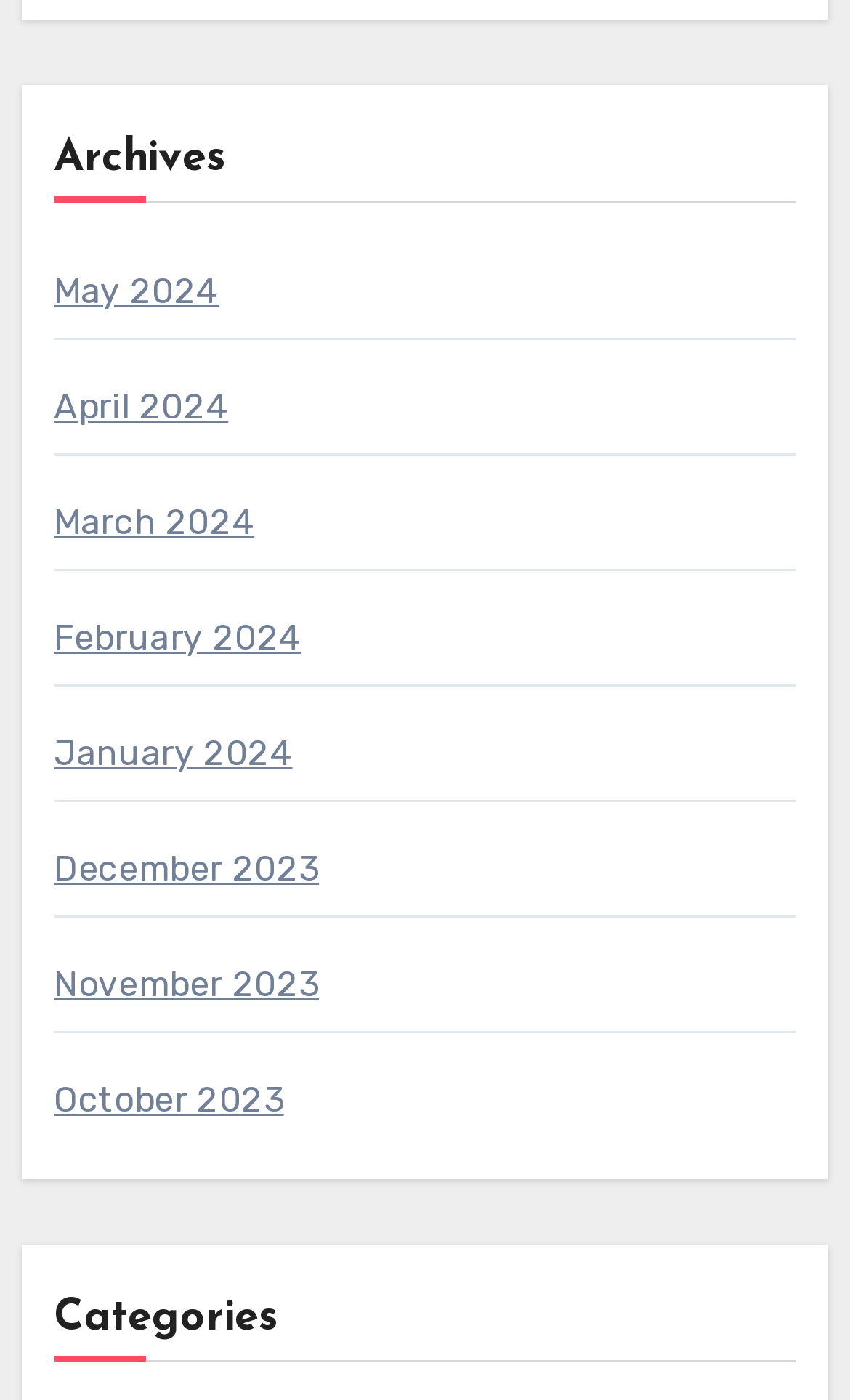Utilize the details in the image to give a detailed response to the question: How many months are listed?

I counted the number of links with month names, starting from 'May 2024' to 'October 2023', and found 9 links.